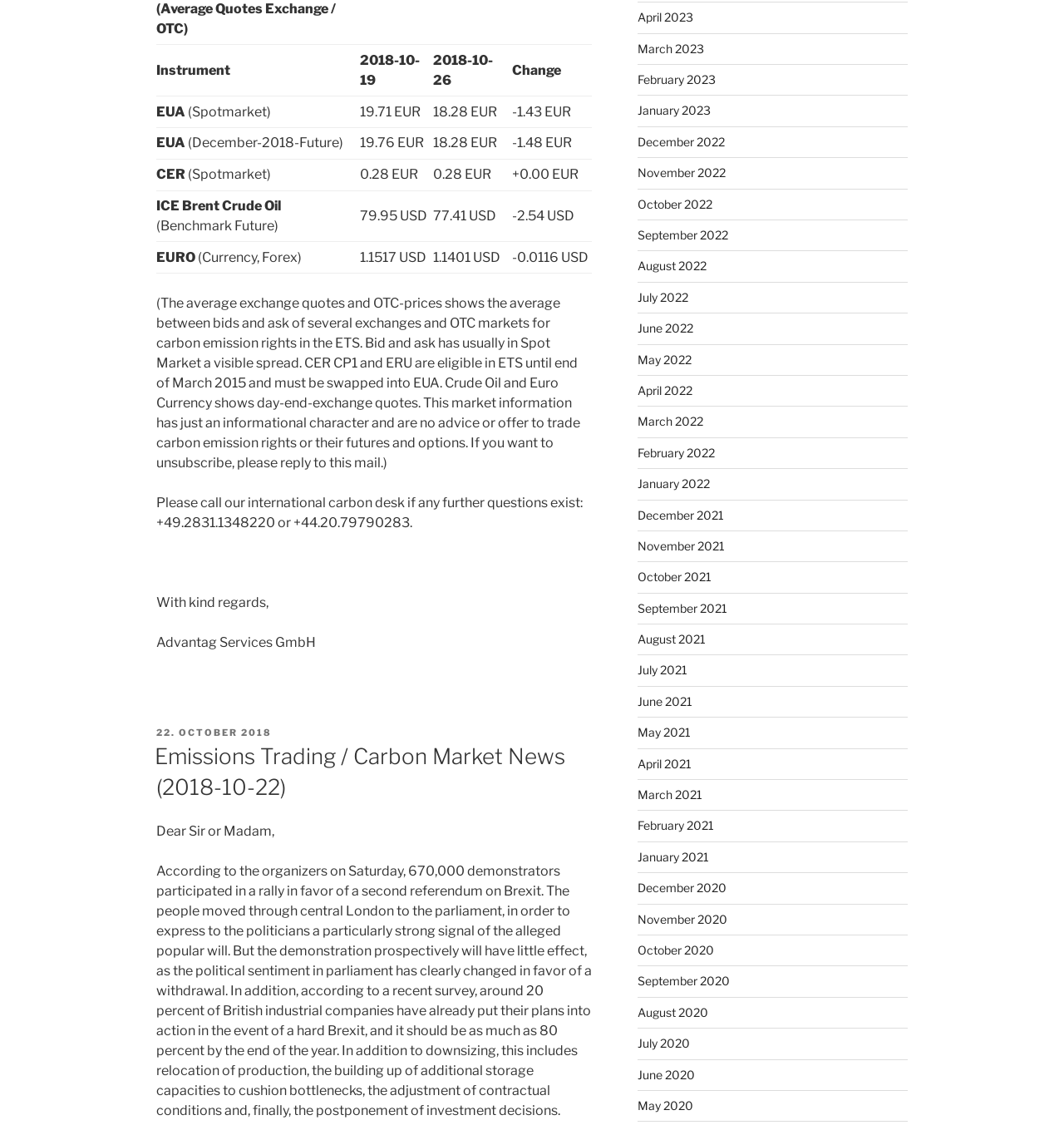Determine the bounding box coordinates of the clickable region to carry out the instruction: "Click on the link to view Emissions Trading / Carbon Market News for 22 October 2018".

[0.147, 0.643, 0.255, 0.653]